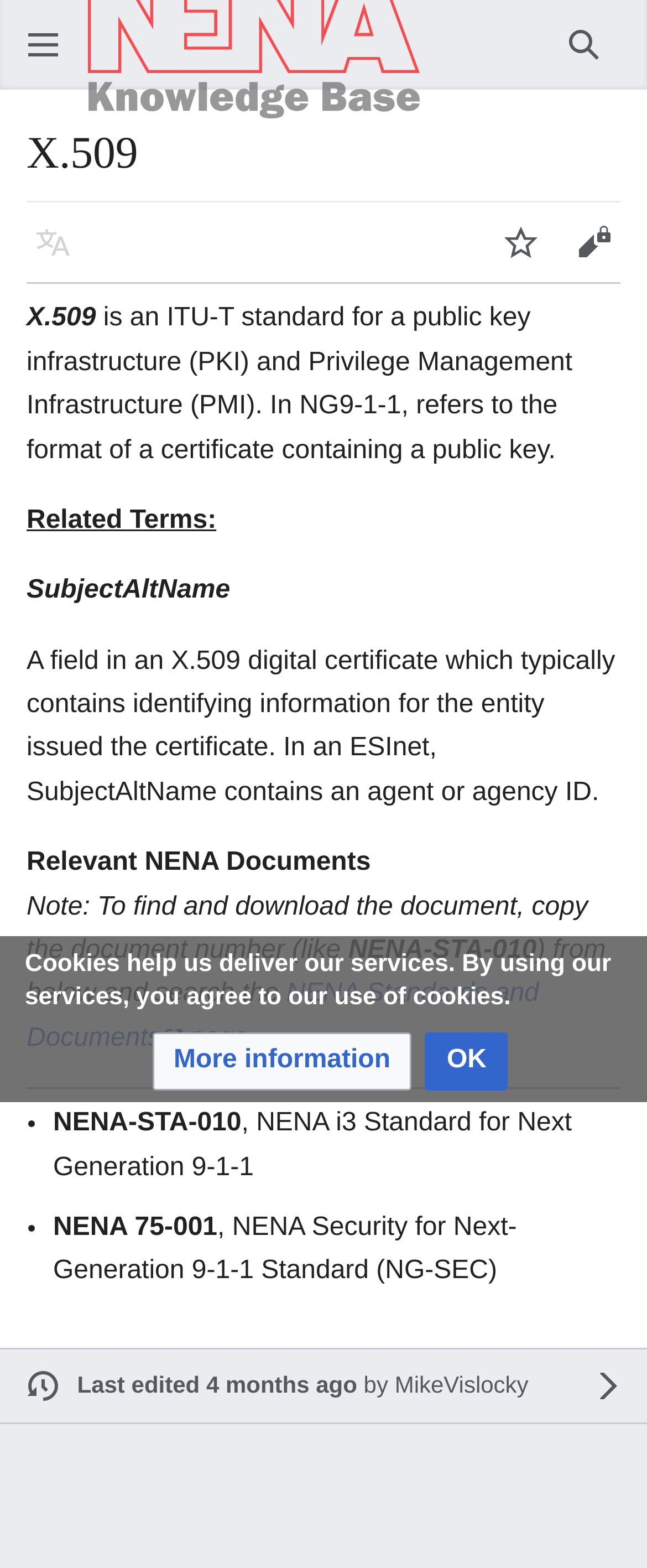Please find the bounding box for the UI element described by: "More information".

[0.235, 0.659, 0.637, 0.695]